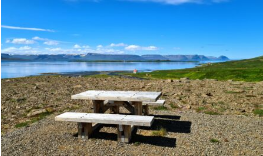What is reflected in the serene waters?
Analyze the image and deliver a detailed answer to the question.

The caption describes the serene waters as reflecting the clear, blue sky, which implies that the sky is mirrored in the calm waters of the fjord.